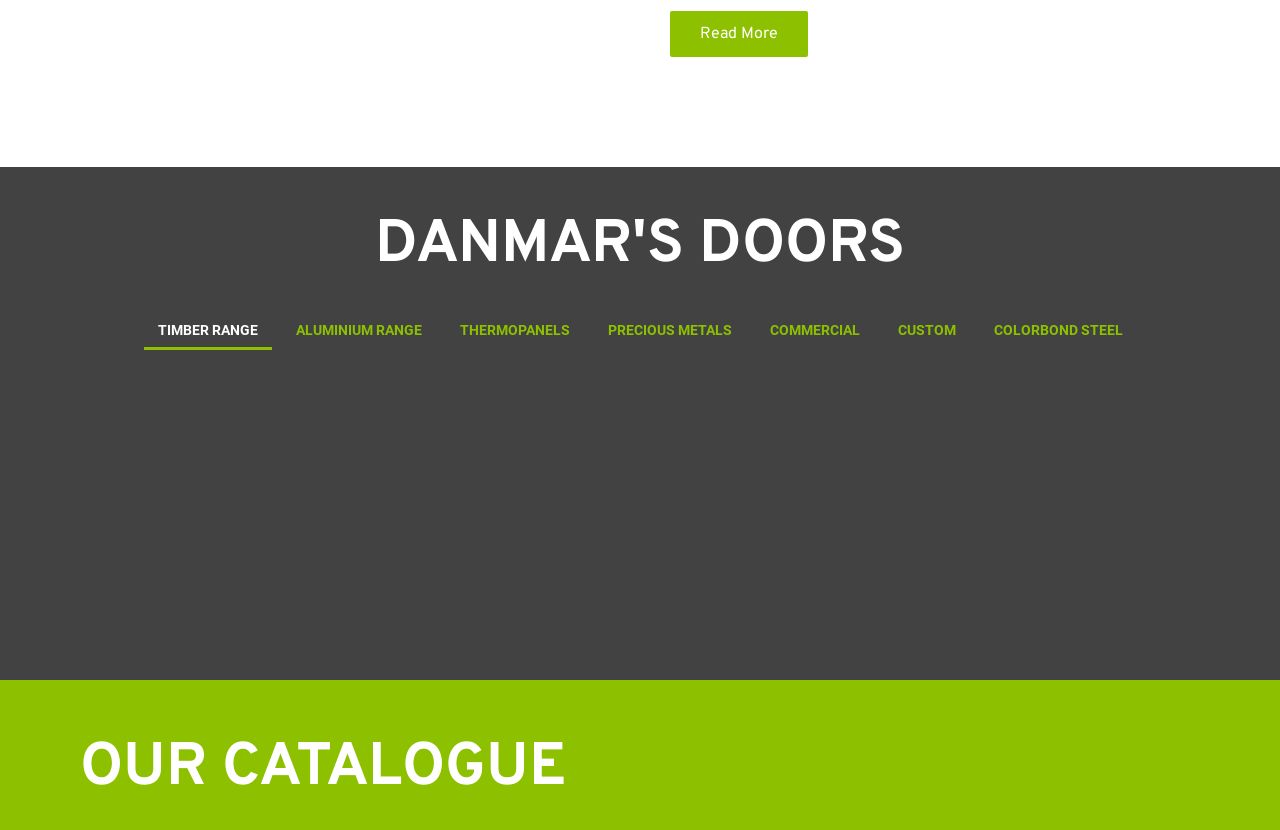What is the name of the company?
Refer to the image and provide a thorough answer to the question.

I found the company name in the heading element 'DANMAR'S DOORS' at the top of the webpage.